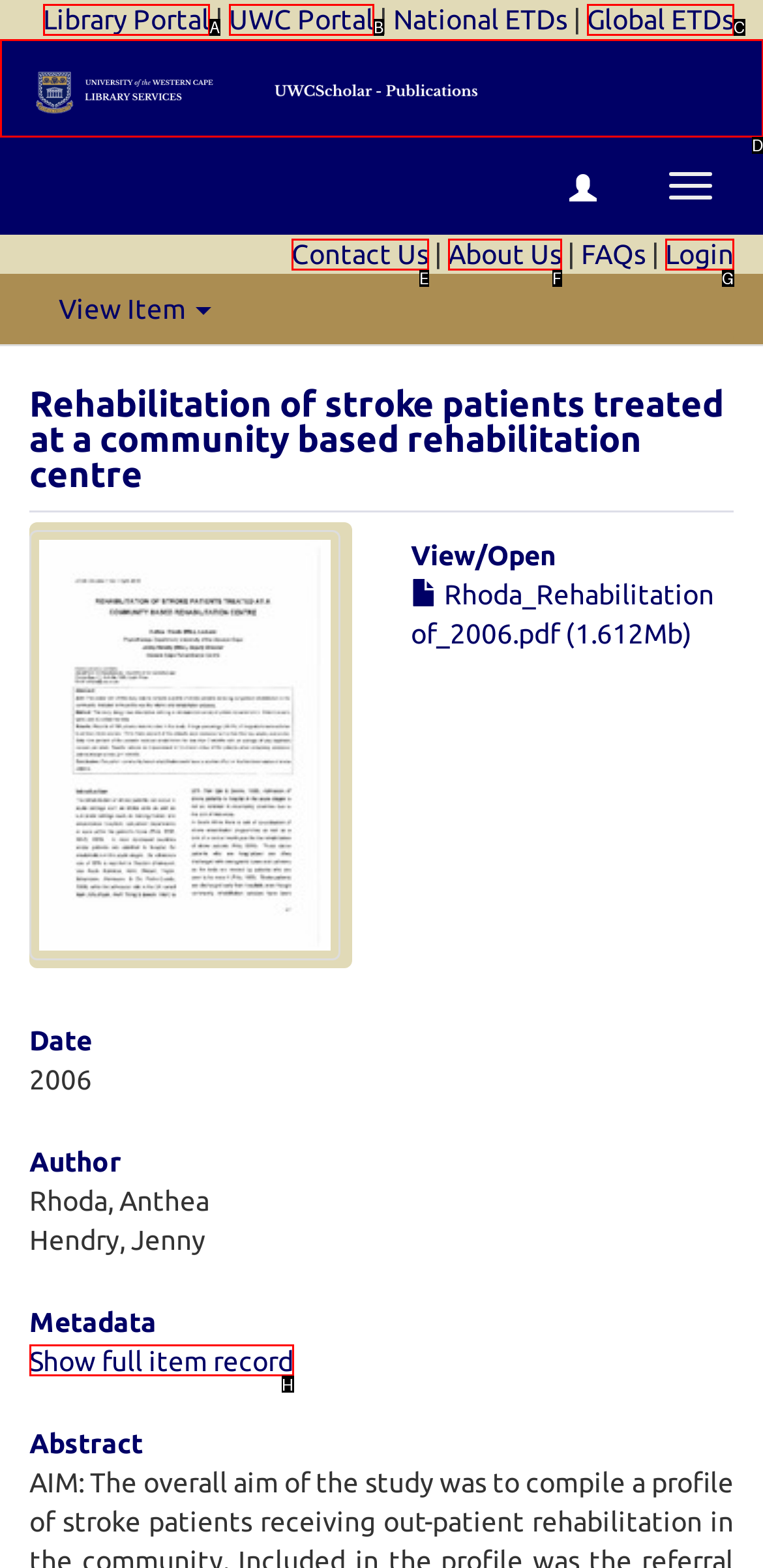Choose the HTML element that best fits the given description: Contact Us. Answer by stating the letter of the option.

E